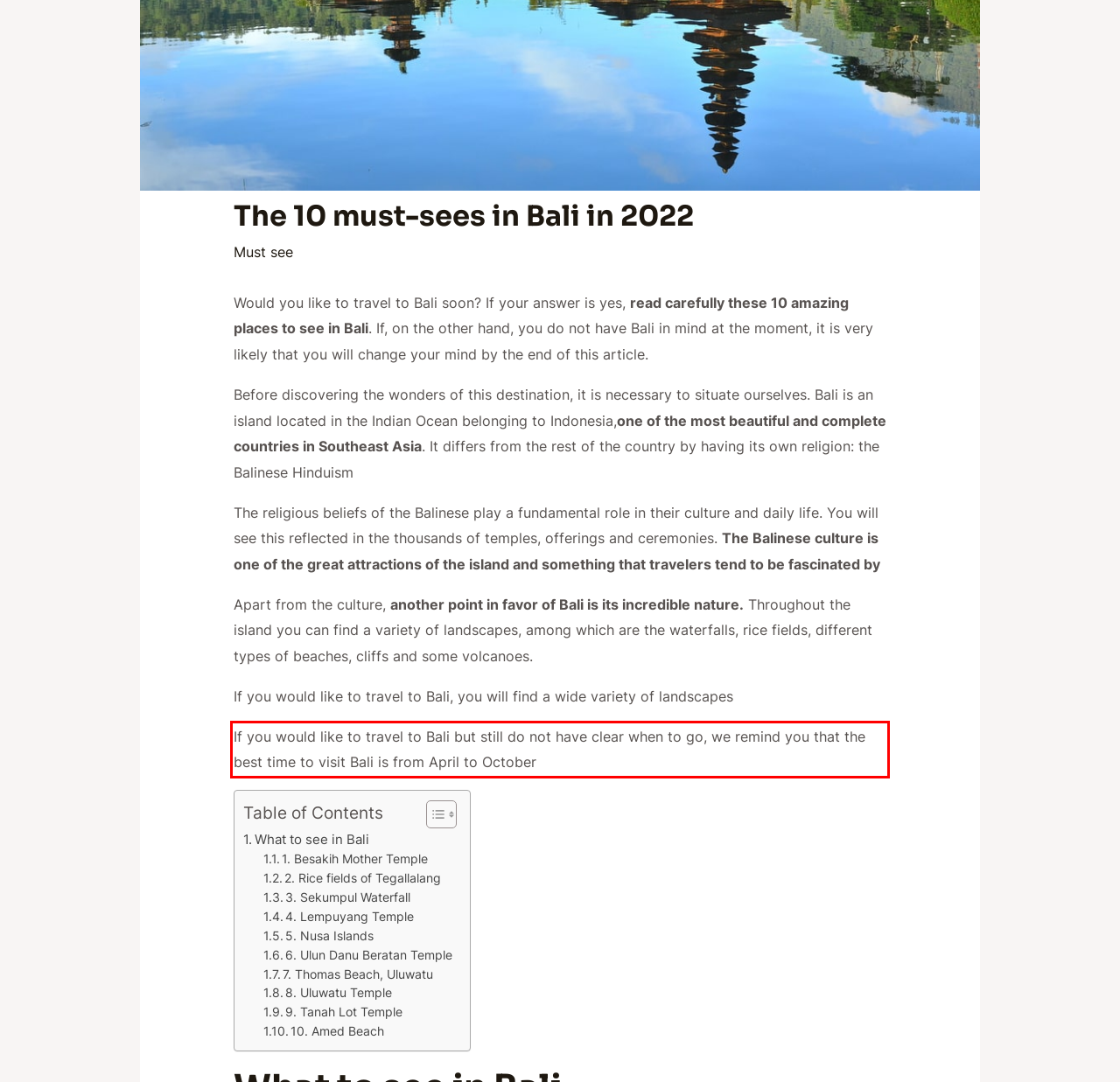Given a screenshot of a webpage with a red bounding box, please identify and retrieve the text inside the red rectangle.

If you would like to travel to Bali but still do not have clear when to go, we remind you that the best time to visit Bali is from April to October